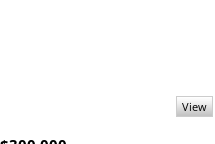What is the status of the property on the market?
Please respond to the question with a detailed and thorough explanation.

The listing indicates that the property is currently active on the market, implying that it is available for purchase and potential buyers can view more details about the listing.